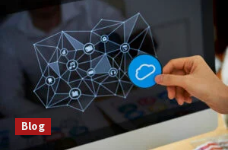Using the image as a reference, answer the following question in as much detail as possible:
What does the network of icons represent?

The screen is filled with a network of interconnected icons that represent various digital and cloud services, highlighting the intricate workings of cloud technology and its importance in the modern digital landscape.